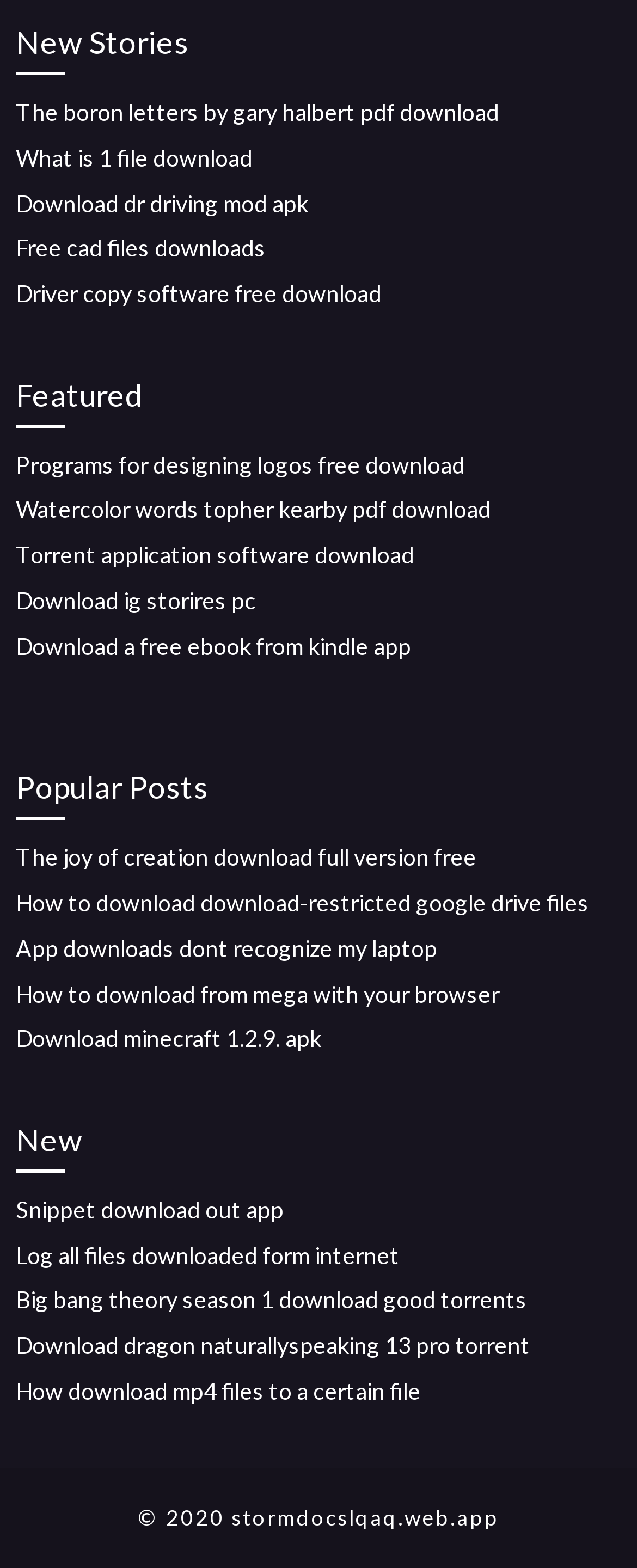Identify the bounding box coordinates of the element that should be clicked to fulfill this task: "View 'Featured' section". The coordinates should be provided as four float numbers between 0 and 1, i.e., [left, top, right, bottom].

[0.025, 0.236, 0.975, 0.273]